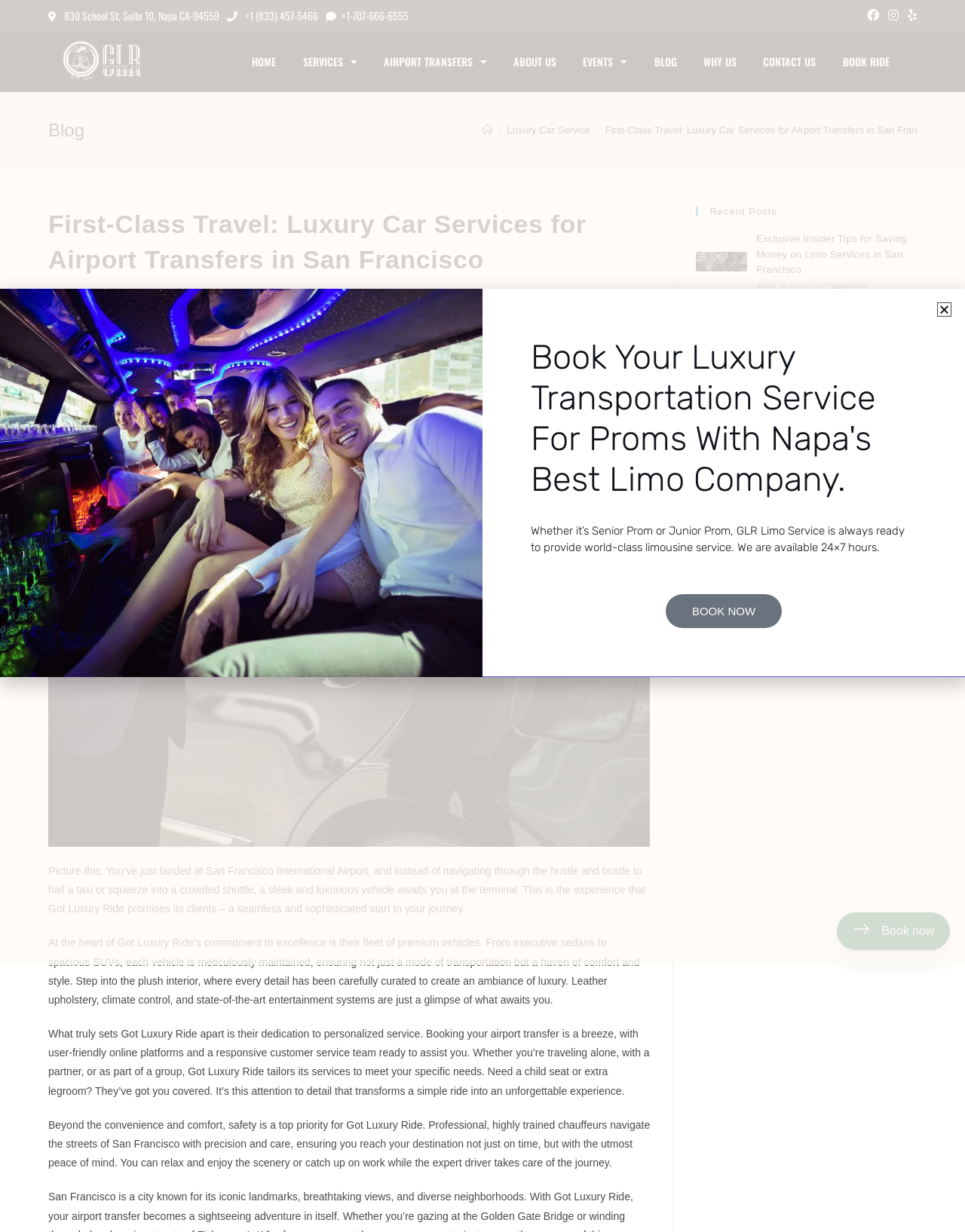Specify the bounding box coordinates of the element's region that should be clicked to achieve the following instruction: "Visit the 'Luxury Car Service' page". The bounding box coordinates consist of four float numbers between 0 and 1, in the format [left, top, right, bottom].

[0.519, 0.032, 0.59, 0.069]